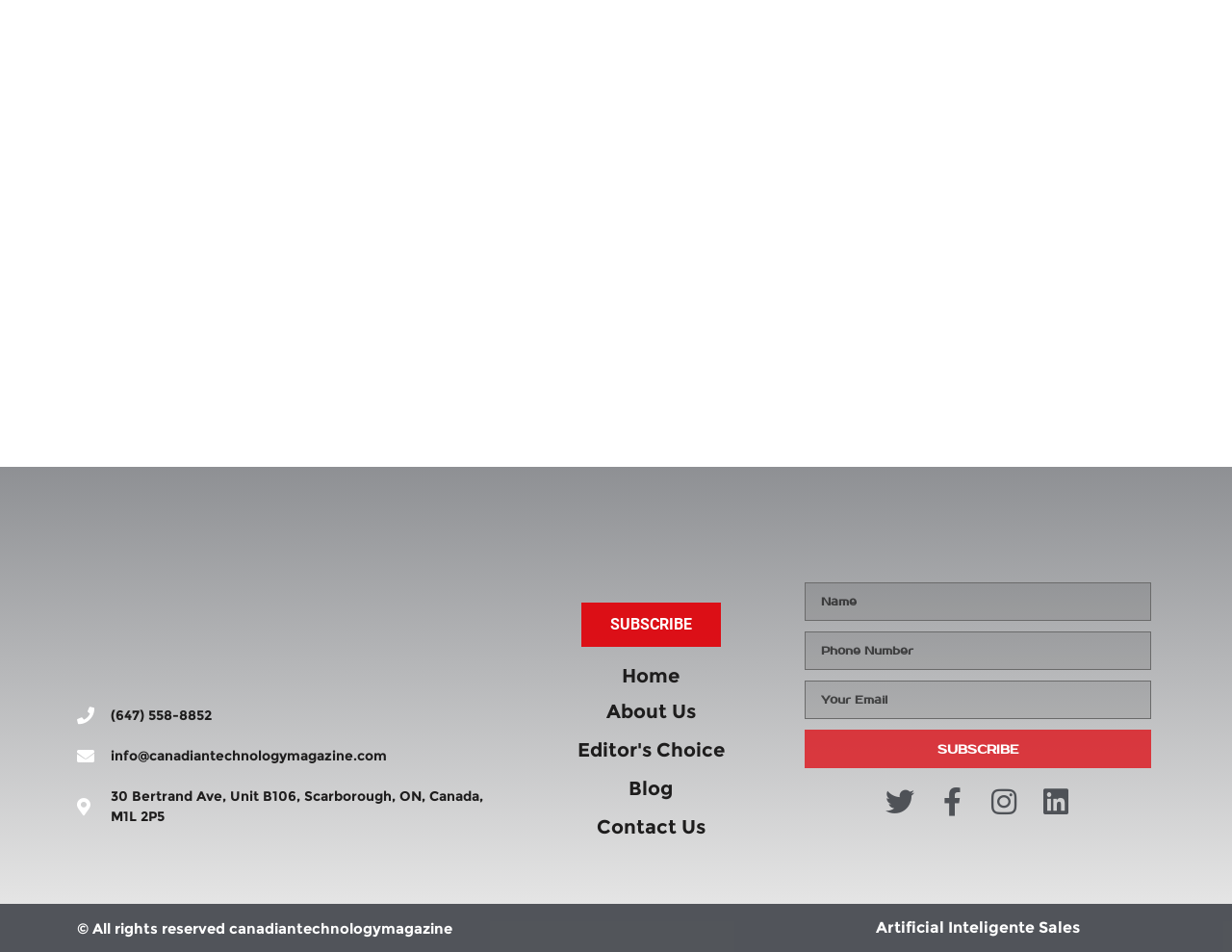Determine the bounding box coordinates of the element's region needed to click to follow the instruction: "Explore face masks". Provide these coordinates as four float numbers between 0 and 1, formatted as [left, top, right, bottom].

None